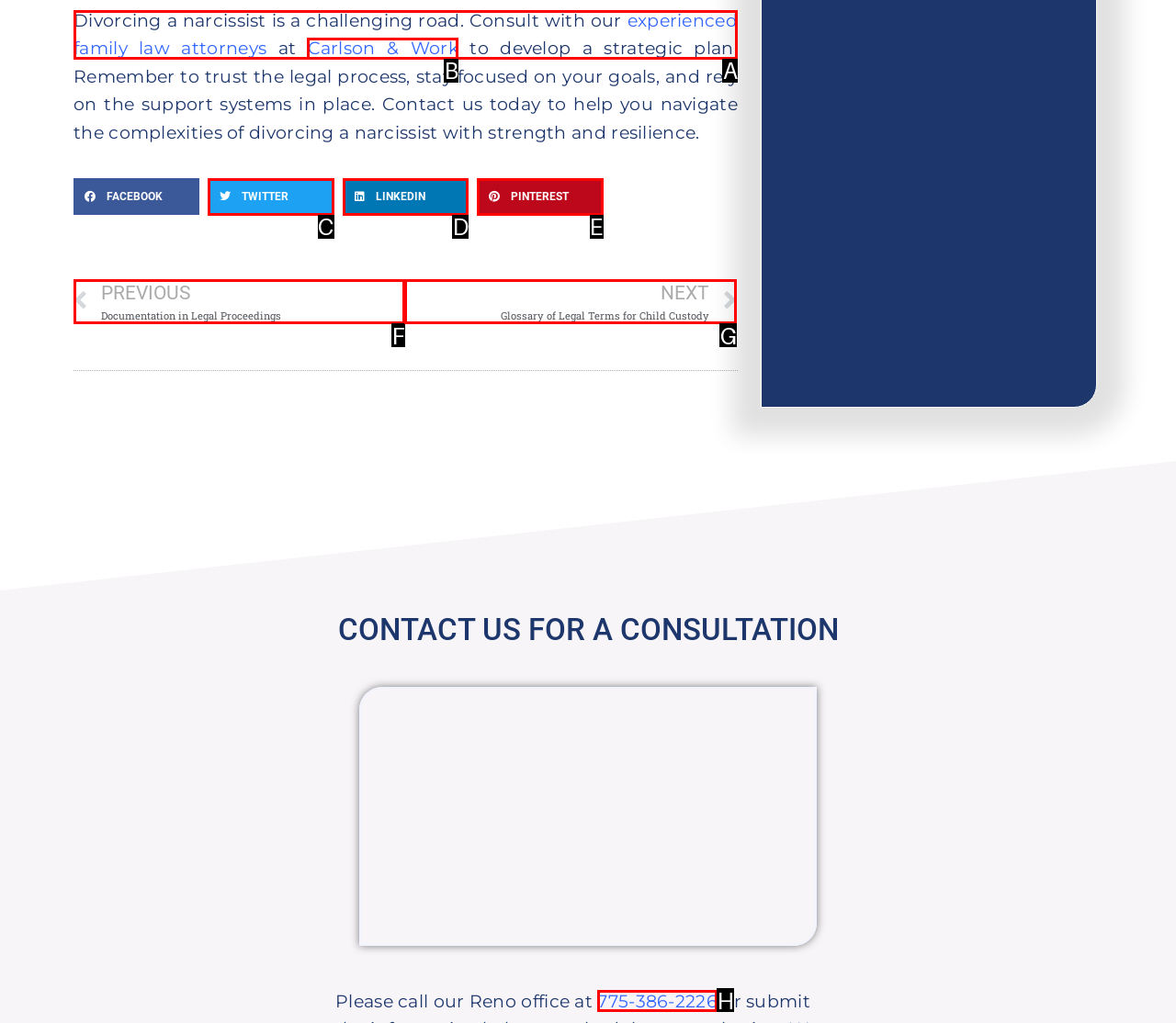Select the option that aligns with the description: LinkedIn
Respond with the letter of the correct choice from the given options.

D